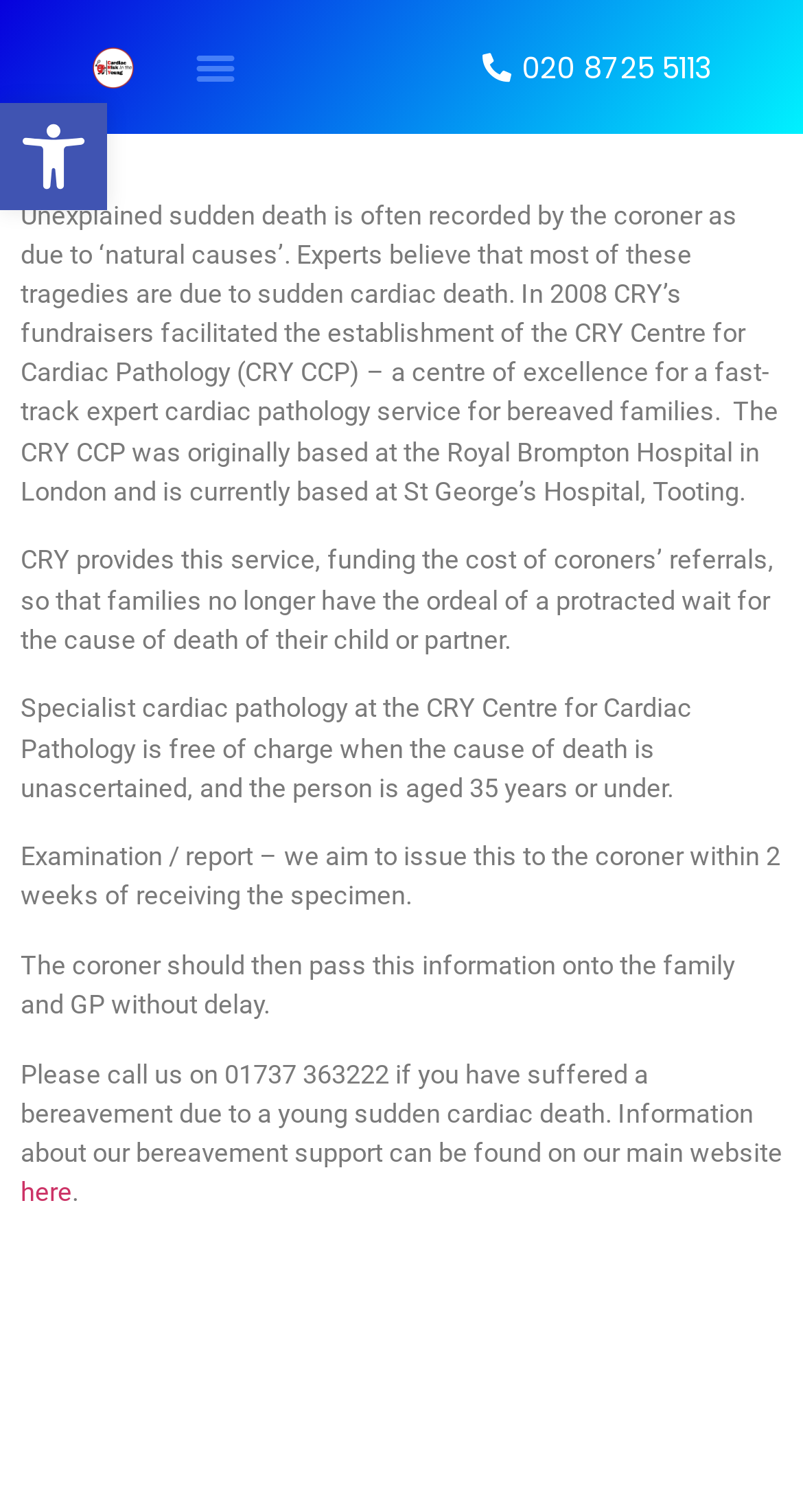What is the aim for issuing the examination/report to the coroner?
Look at the image and answer the question with a single word or phrase.

Within 2 weeks